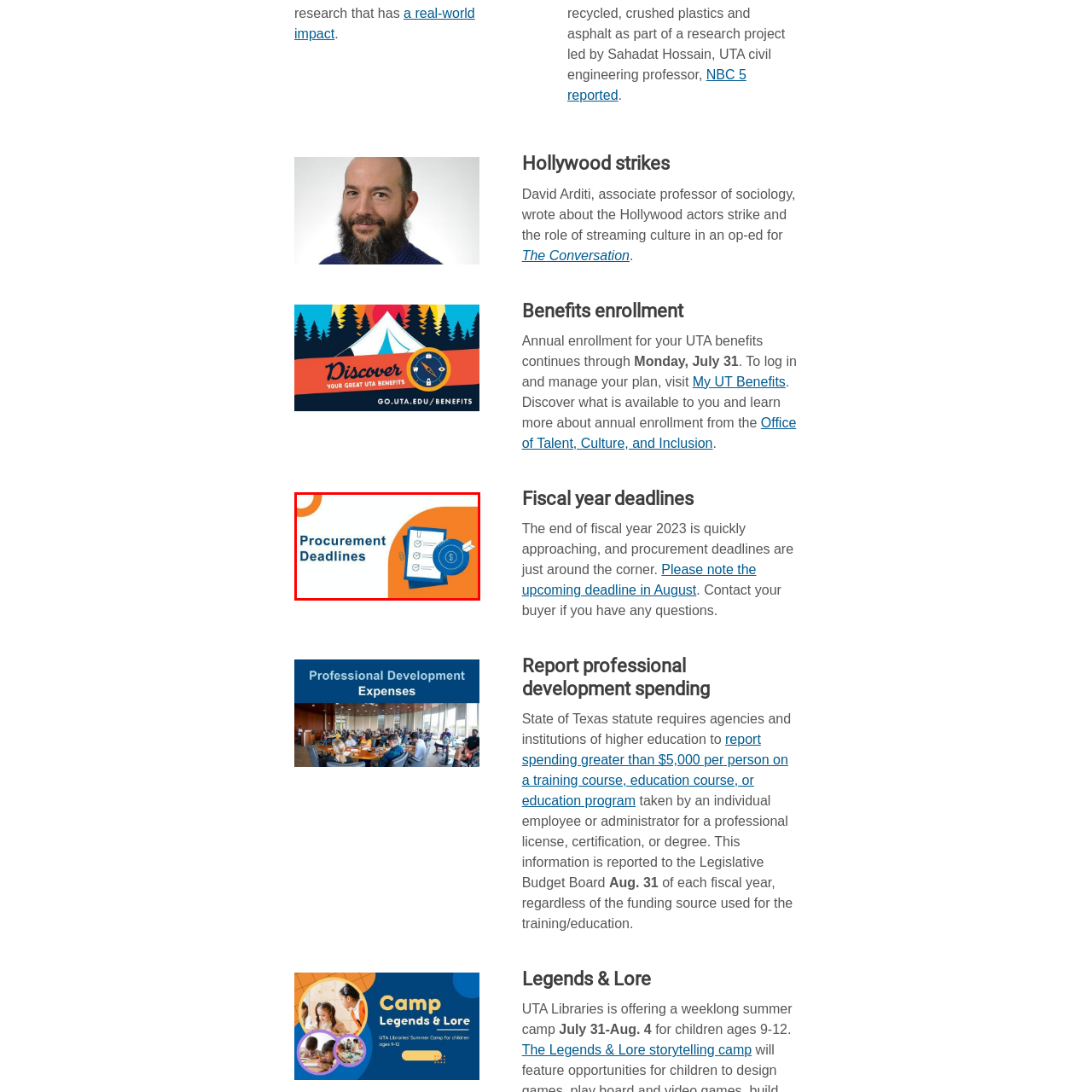Offer a detailed description of the content within the red-framed image.

The image prominently displays the phrase "Procurement Deadlines" in bold, blue text against a clean white background that transitions to a warm orange on the right side. Accompanying this text is an illustrated graphic depicting a checklist, marked with checkboxes, that signifies important tasks or deadlines to be addressed. The checklist is complemented by a stylized dollar sign, representing financial considerations associated with procurement processes. This visual serves as a clear reminder of the time-sensitive nature of procurement activities, emphasizing the need for timely action as the end of Fiscal Year 2023 approaches.